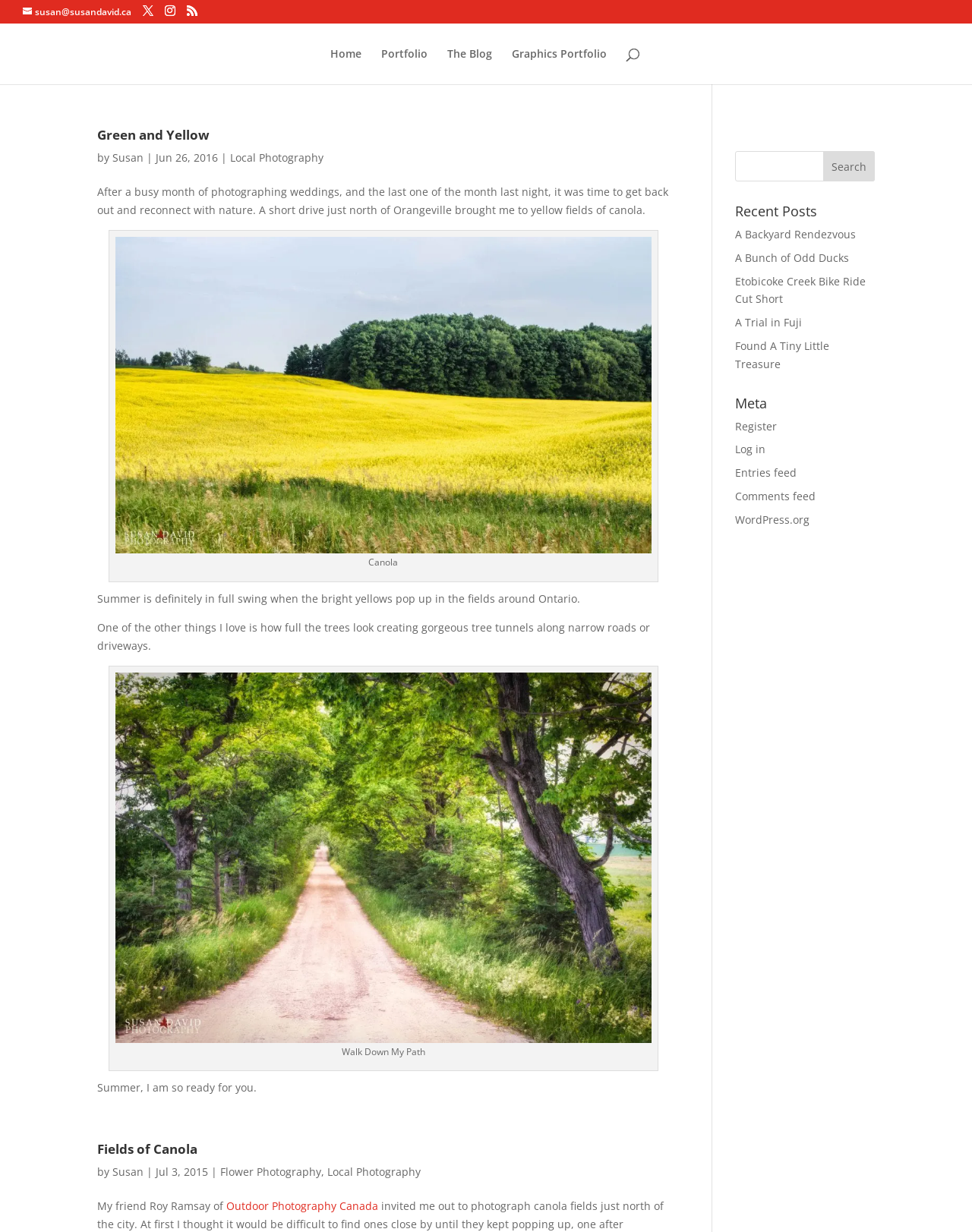What is the purpose of the search box?
Give a detailed and exhaustive answer to the question.

The search box is provided to search for posts on the website, as indicated by the text 'Search for:' next to the search box, allowing users to find specific posts.